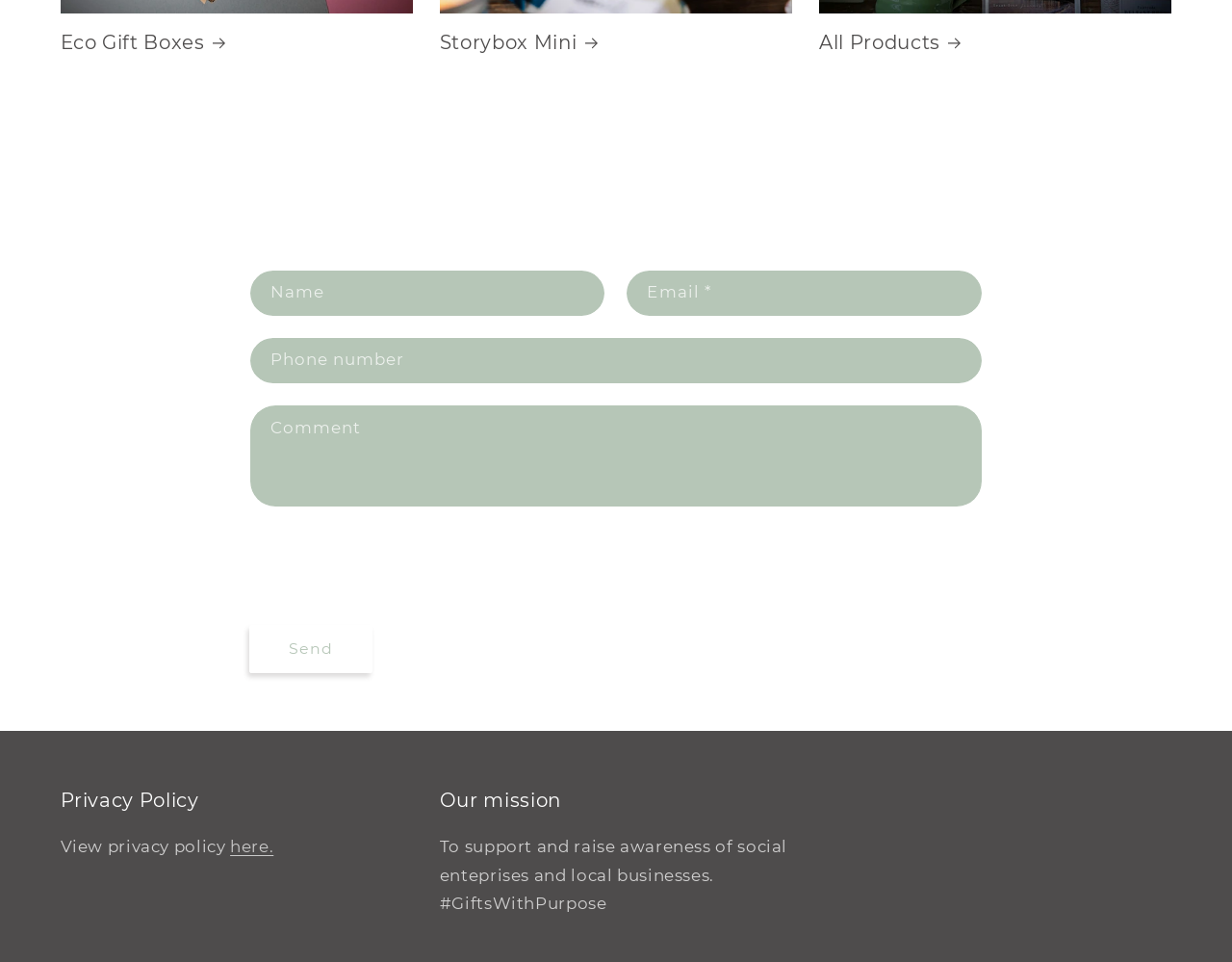Answer the question below in one word or phrase:
What is required to submit the contact form?

Email